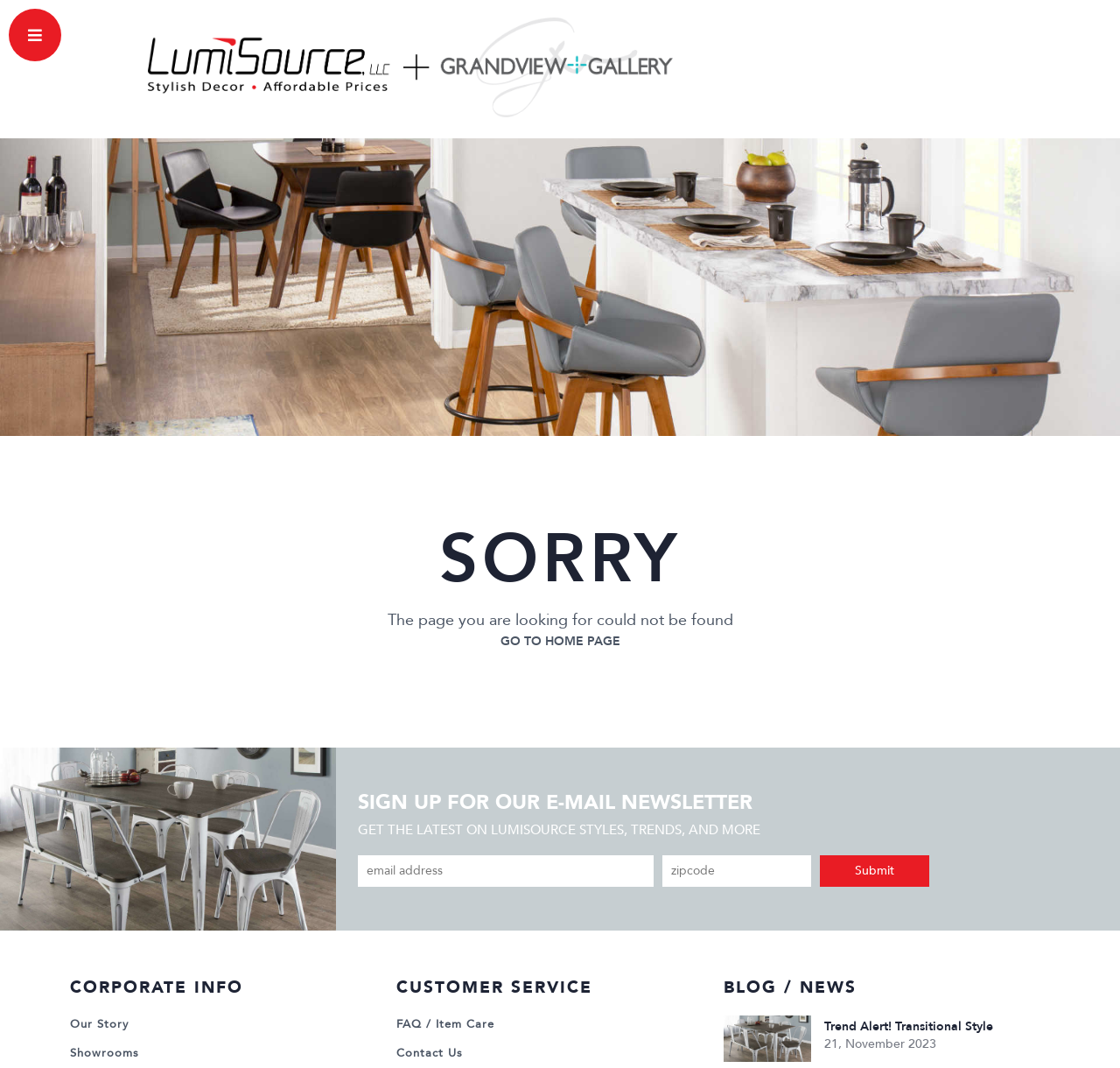Using the element description: "Submit", determine the bounding box coordinates for the specified UI element. The coordinates should be four float numbers between 0 and 1, [left, top, right, bottom].

[0.732, 0.801, 0.829, 0.83]